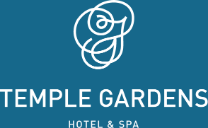Answer the following inquiry with a single word or phrase:
What font style is used for the initials 'TG'?

script